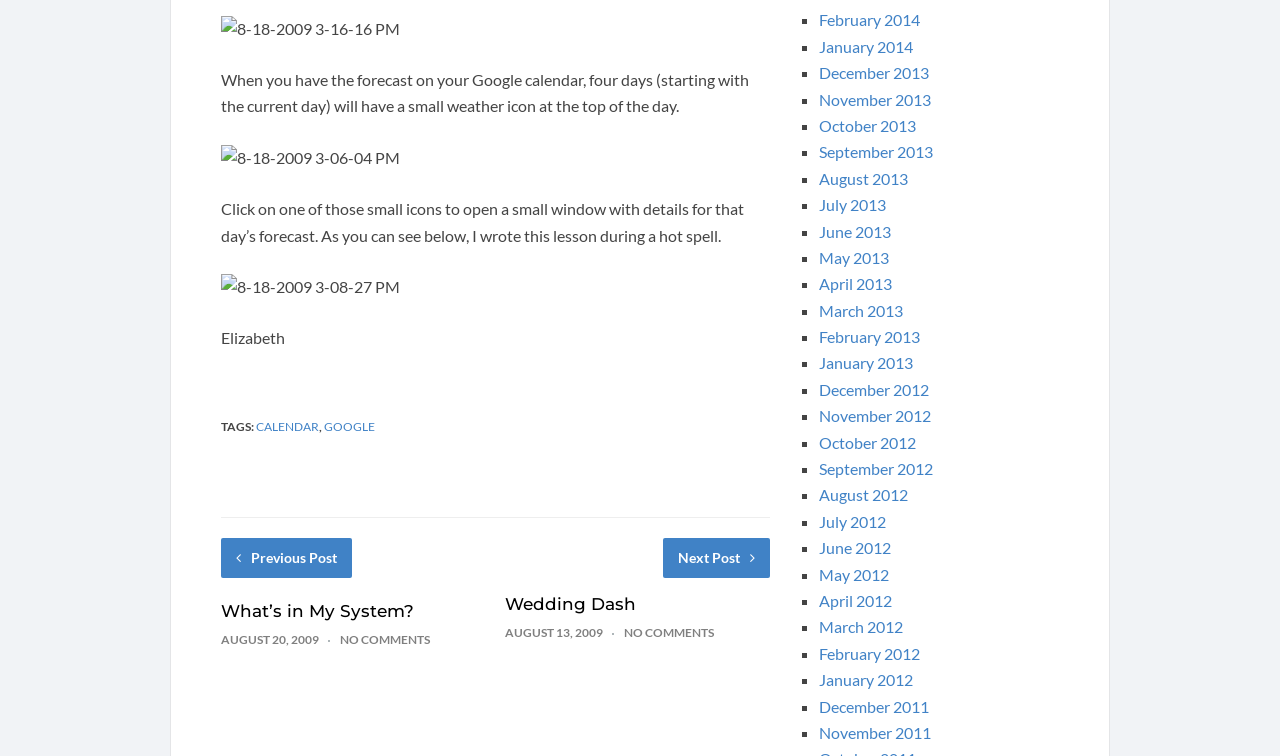Can you pinpoint the bounding box coordinates for the clickable element required for this instruction: "Click on the 'Next Post' button"? The coordinates should be four float numbers between 0 and 1, i.e., [left, top, right, bottom].

[0.518, 0.711, 0.602, 0.764]